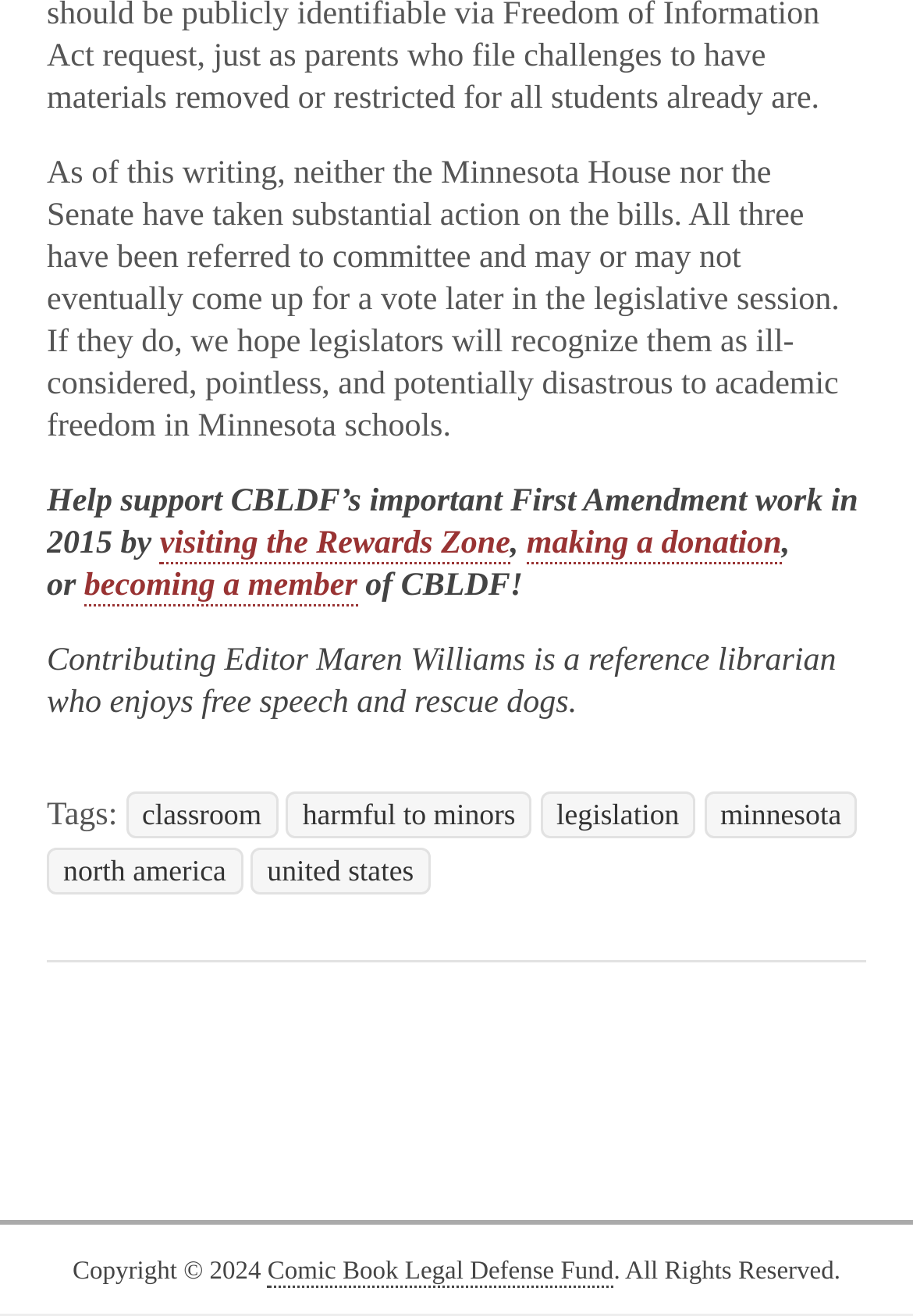Locate the bounding box coordinates of the clickable region to complete the following instruction: "watch the author's YouTube videos."

None